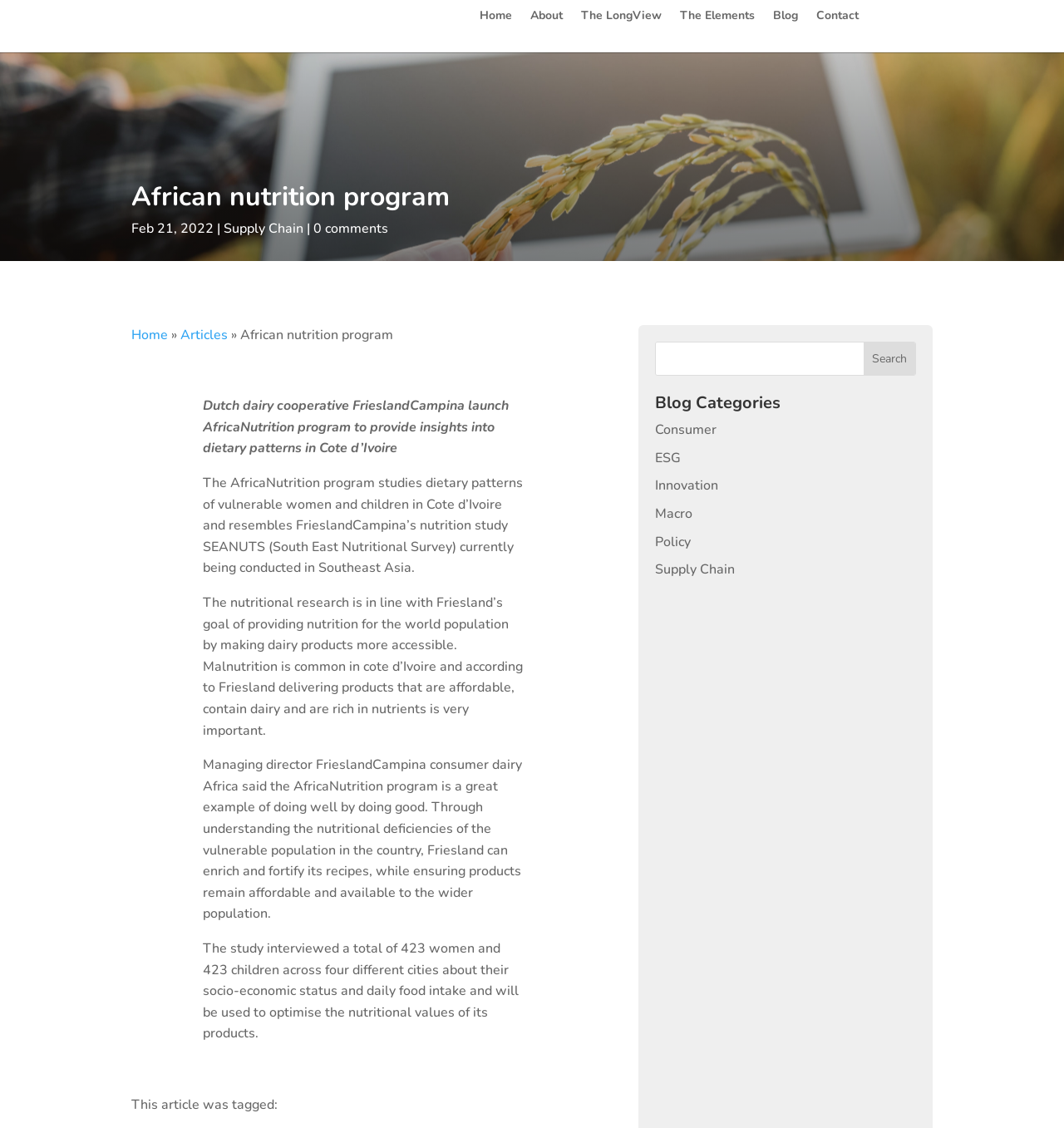Using the provided element description: "Innovation", determine the bounding box coordinates of the corresponding UI element in the screenshot.

[0.616, 0.423, 0.675, 0.439]